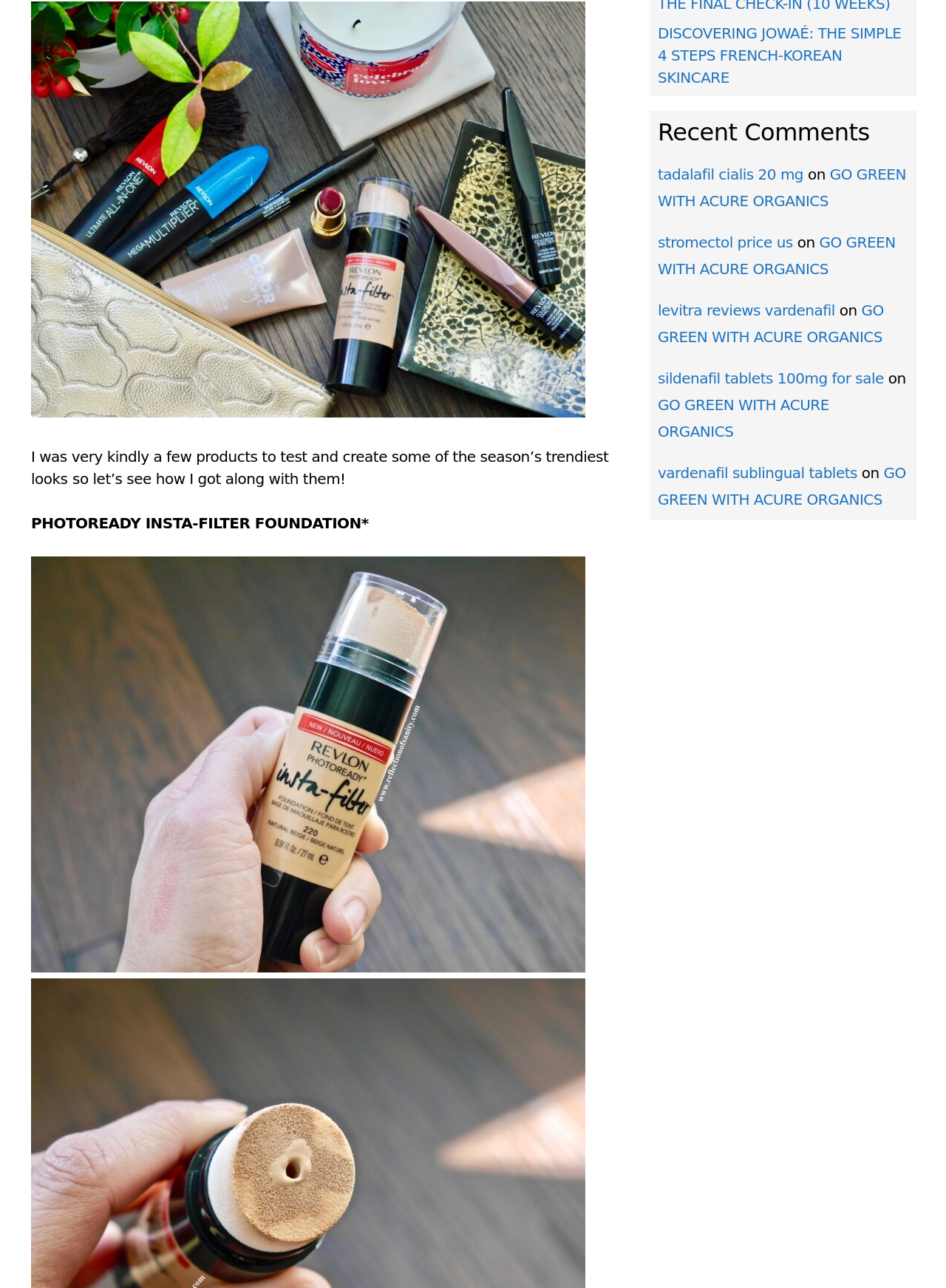Locate the bounding box for the described UI element: "GO GREEN WITH ACURE ORGANICS". Ensure the coordinates are four float numbers between 0 and 1, formatted as [left, top, right, bottom].

[0.695, 0.308, 0.876, 0.342]